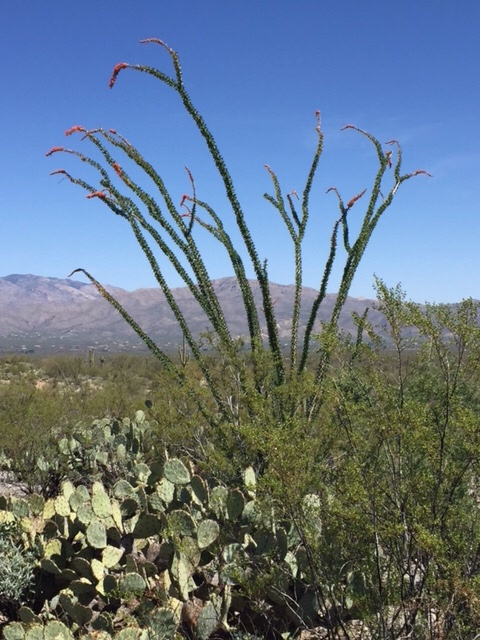Thoroughly describe the content and context of the image.

The image showcases a striking desert landscape highlighted by a tall ocotillo plant, its long, slender stems arcing gracefully into the sky. The ocotillo's vibrant red flowers bloom atop these upright branches, contrasting beautifully against the clear blue backdrop. Surrounding the ocotillo, various desert flora, including prickly pear cacti, adds texture and depth to the scene. In the background, rolling hills and mountains further enhance the rugged beauty of the arid environment. This snapshot evokes a sense of tranquility and adventure in the natural desert setting, perfectly capturing the allure of the region.